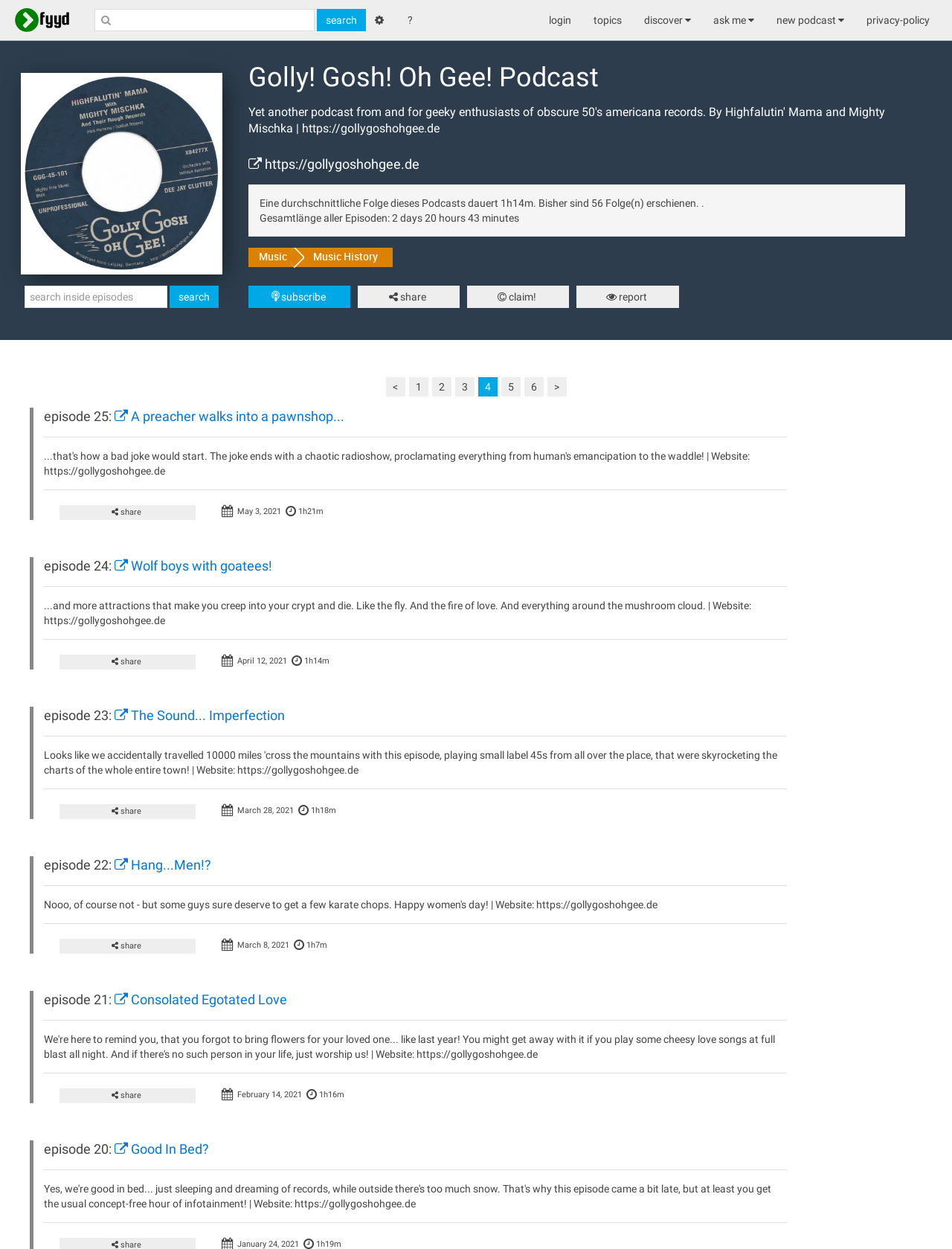Select the bounding box coordinates of the element I need to click to carry out the following instruction: "subscribe to the podcast".

[0.261, 0.229, 0.368, 0.247]